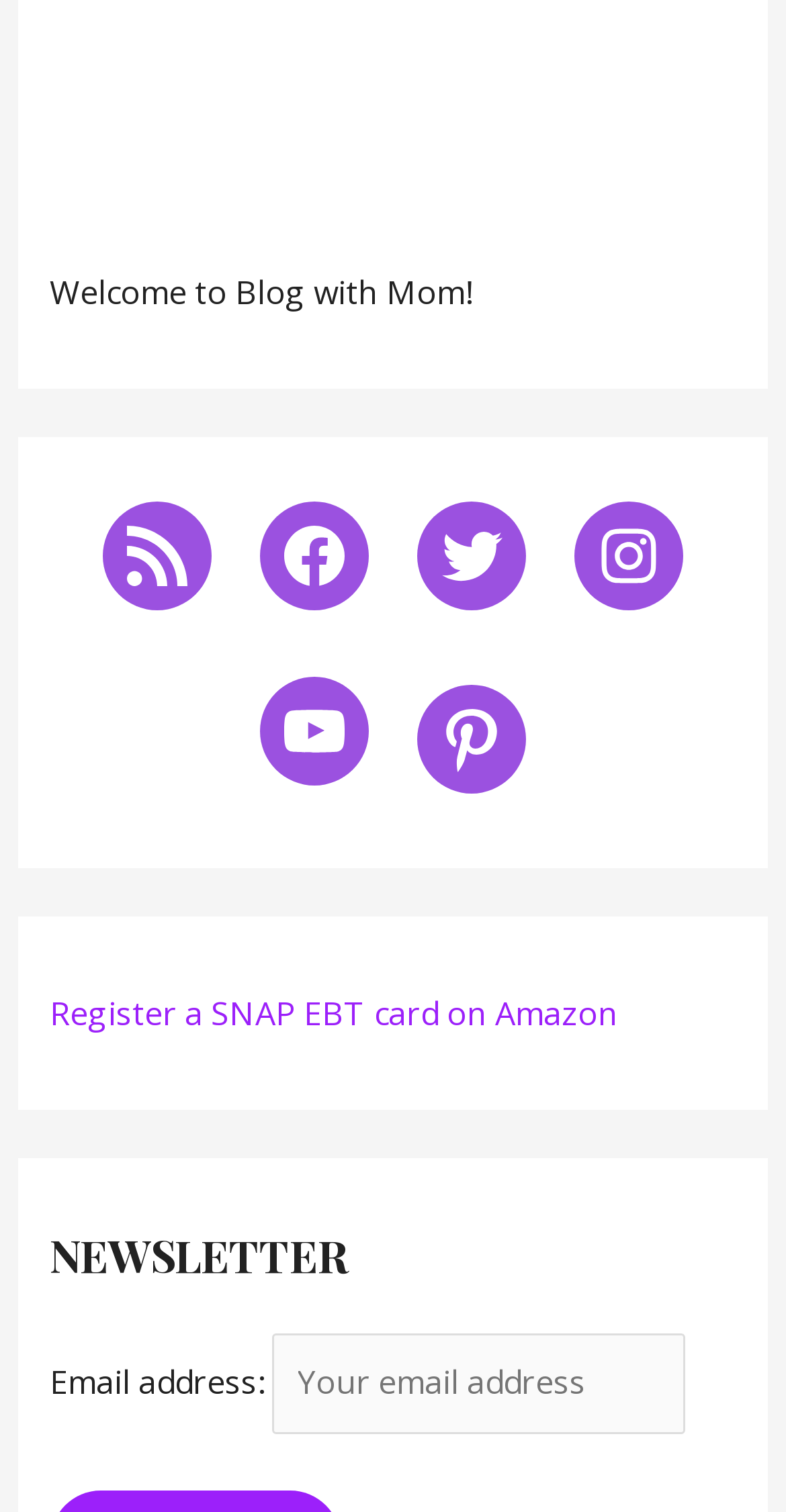Please determine the bounding box coordinates of the element to click on in order to accomplish the following task: "Click on the YouTube link". Ensure the coordinates are four float numbers ranging from 0 to 1, i.e., [left, top, right, bottom].

[0.331, 0.447, 0.469, 0.519]